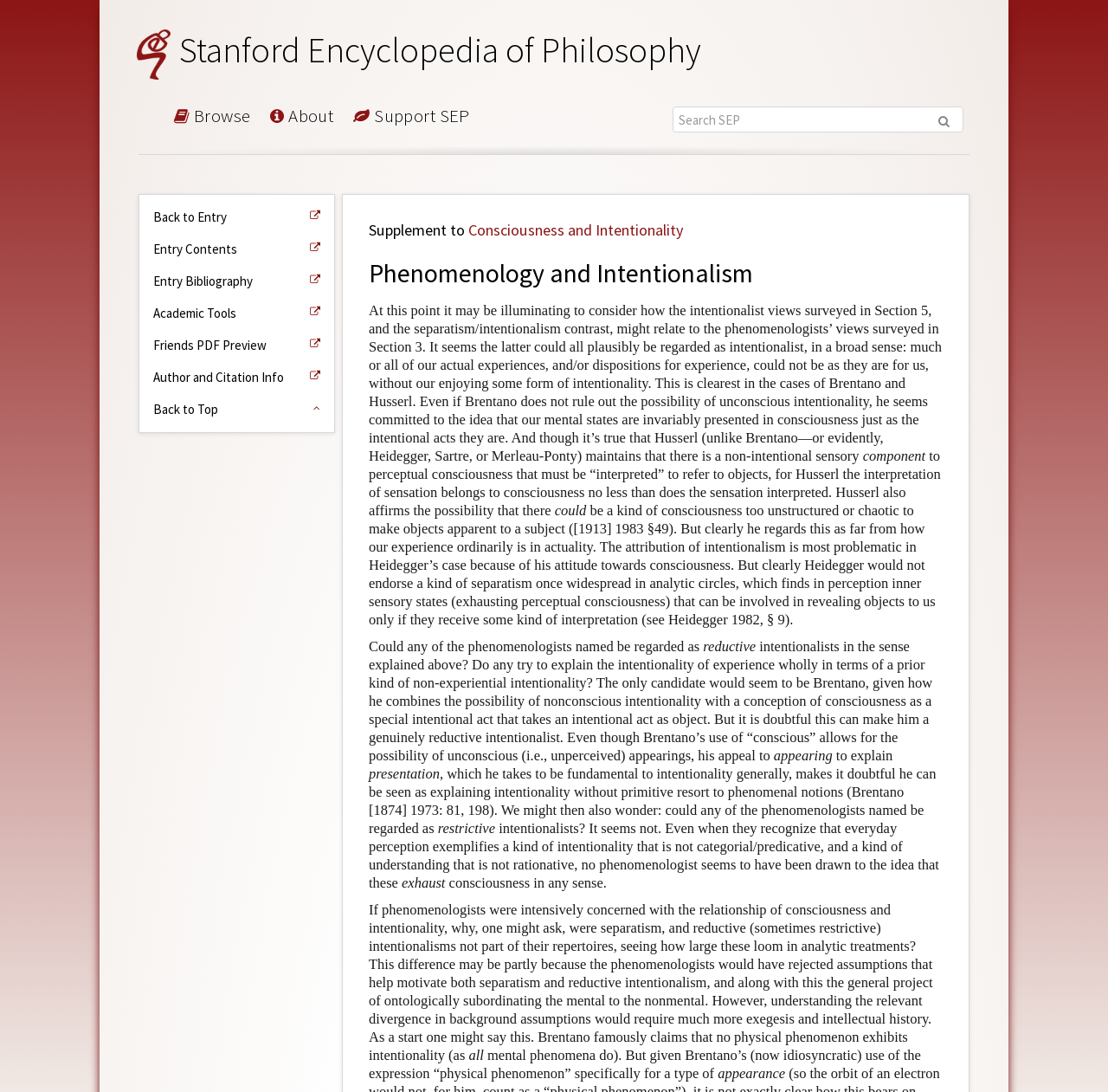Please identify the bounding box coordinates of the element's region that needs to be clicked to fulfill the following instruction: "Browse". The bounding box coordinates should consist of four float numbers between 0 and 1, i.e., [left, top, right, bottom].

[0.156, 0.098, 0.227, 0.125]